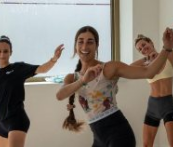Respond with a single word or phrase to the following question: How many women are in the fitness class?

Three